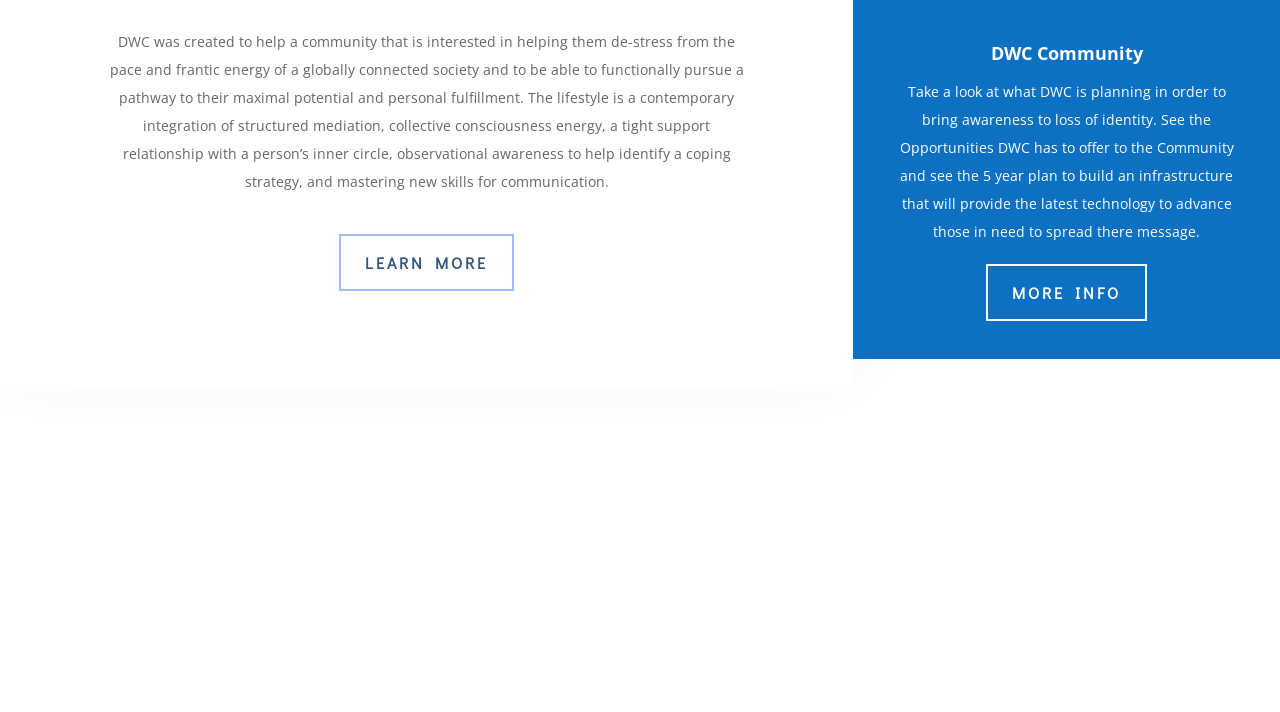What is the first link in the Resources section?
Based on the screenshot, provide a one-word or short-phrase response.

Podcasts